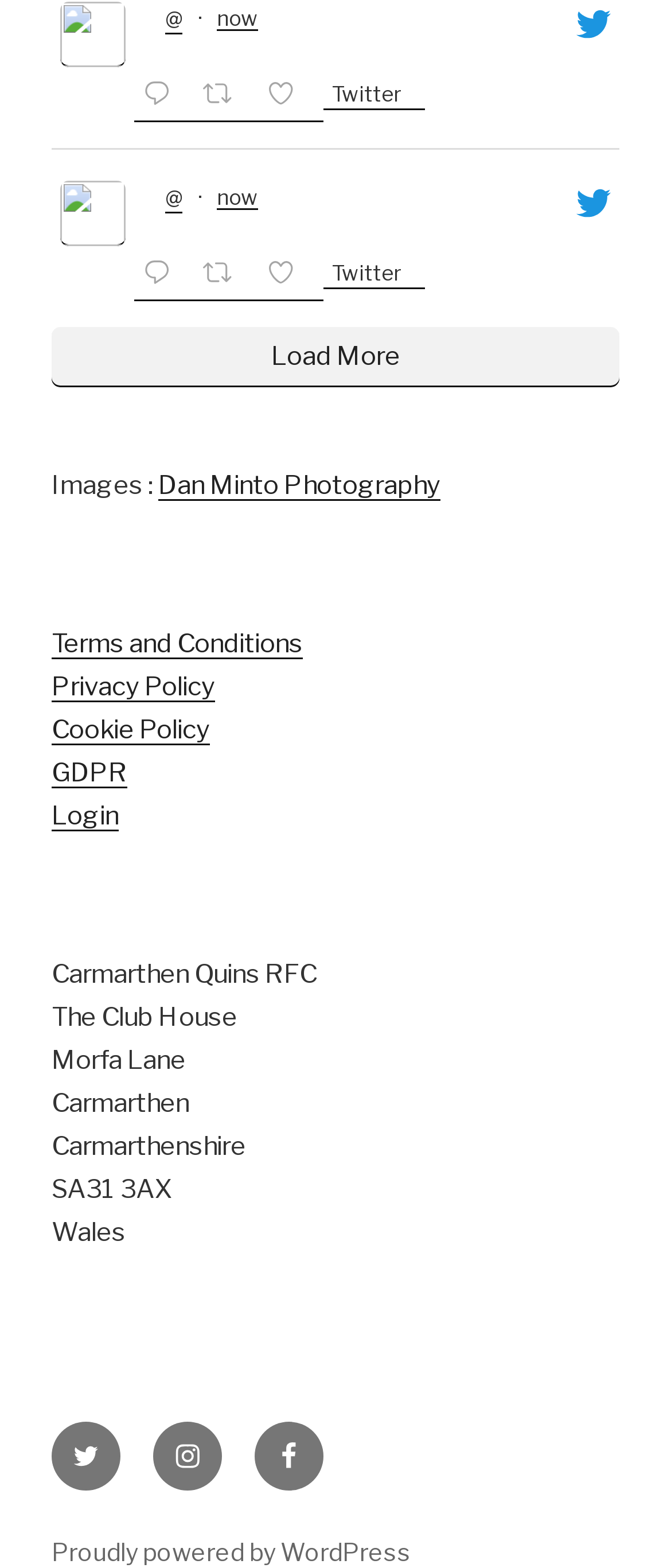Answer this question in one word or a short phrase: What is the name of the photography company?

Dan Minto Photography